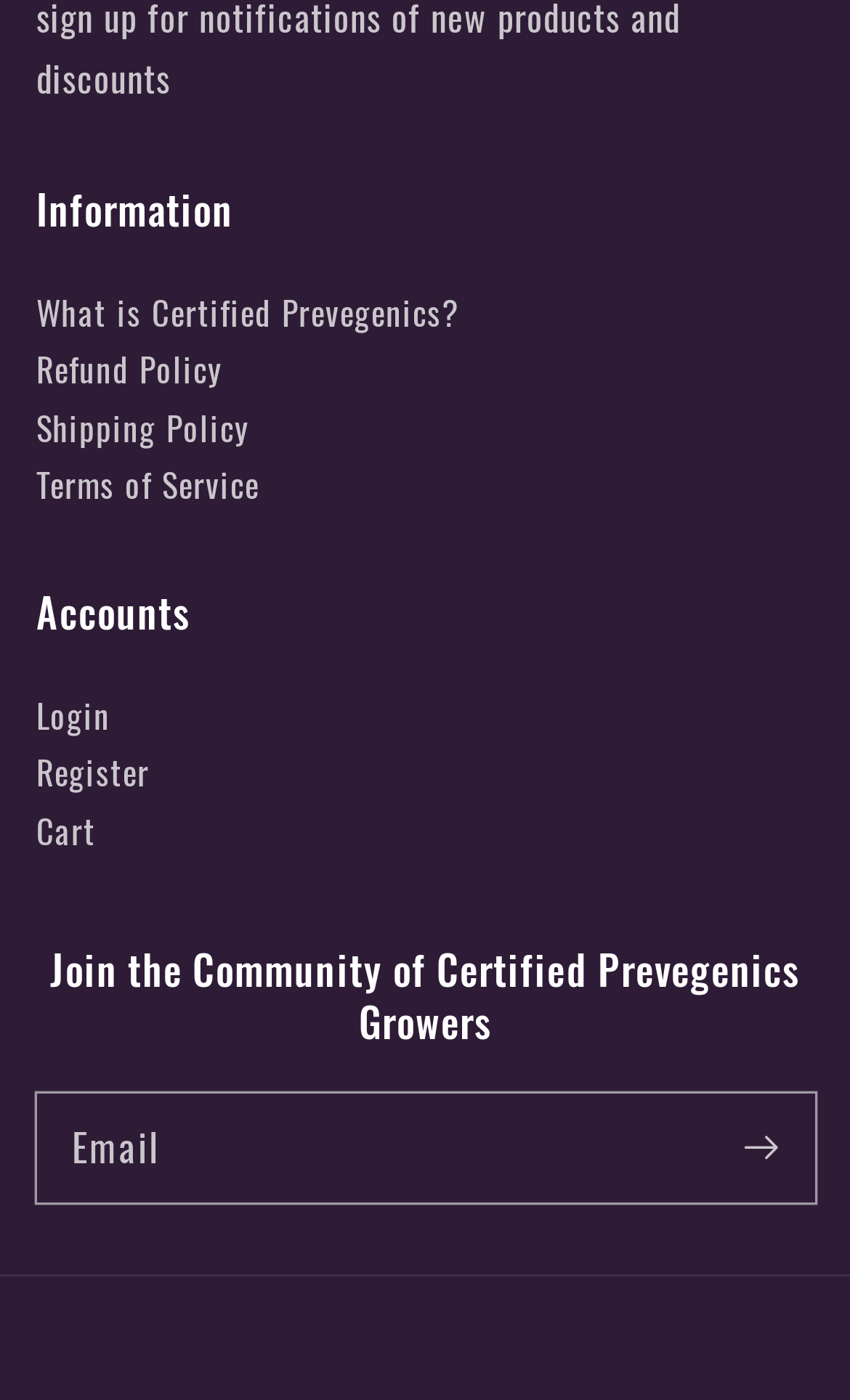Provide the bounding box coordinates for the UI element that is described by this text: "Cart". The coordinates should be in the form of four float numbers between 0 and 1: [left, top, right, bottom].

[0.042, 0.573, 0.958, 0.614]